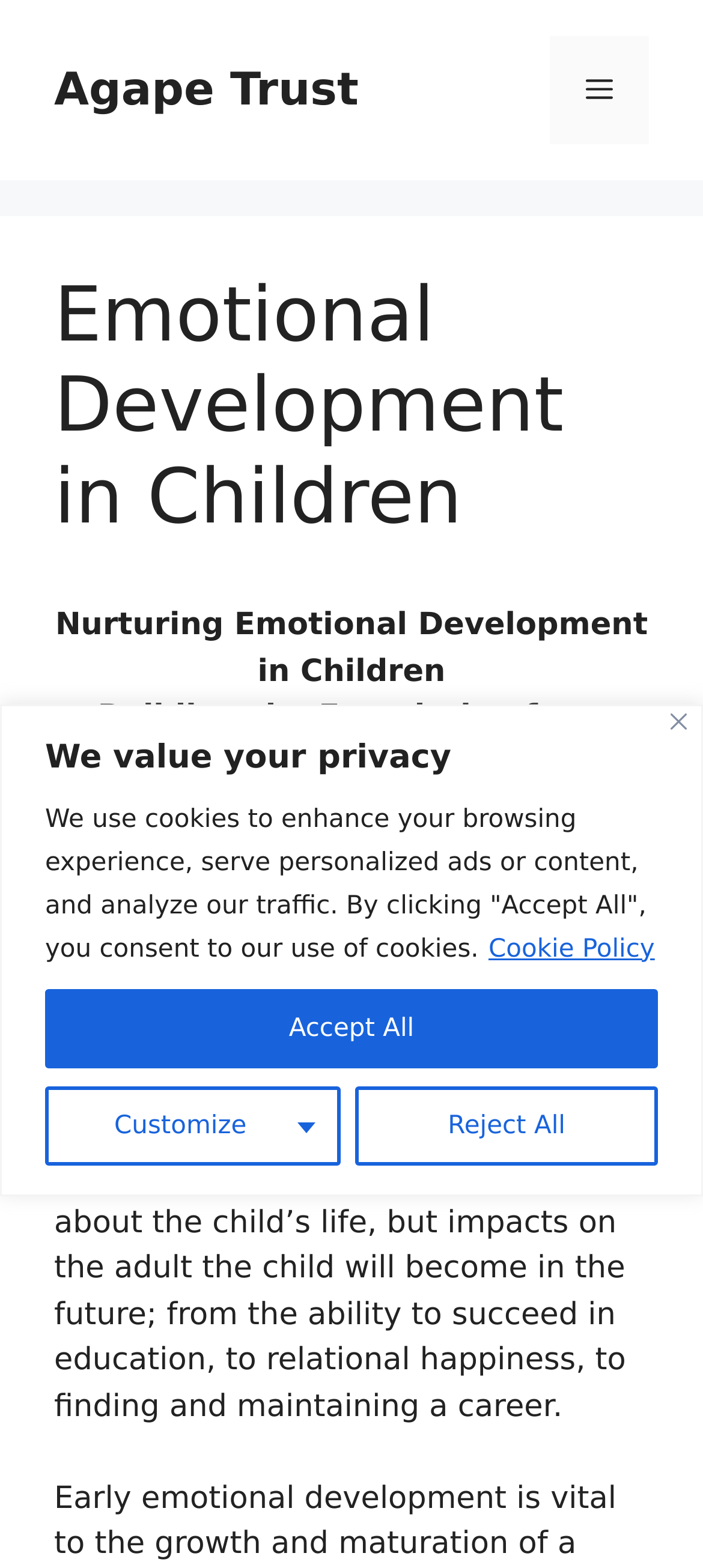Use a single word or phrase to respond to the question:
What is the topic of the webpage related to?

Child development